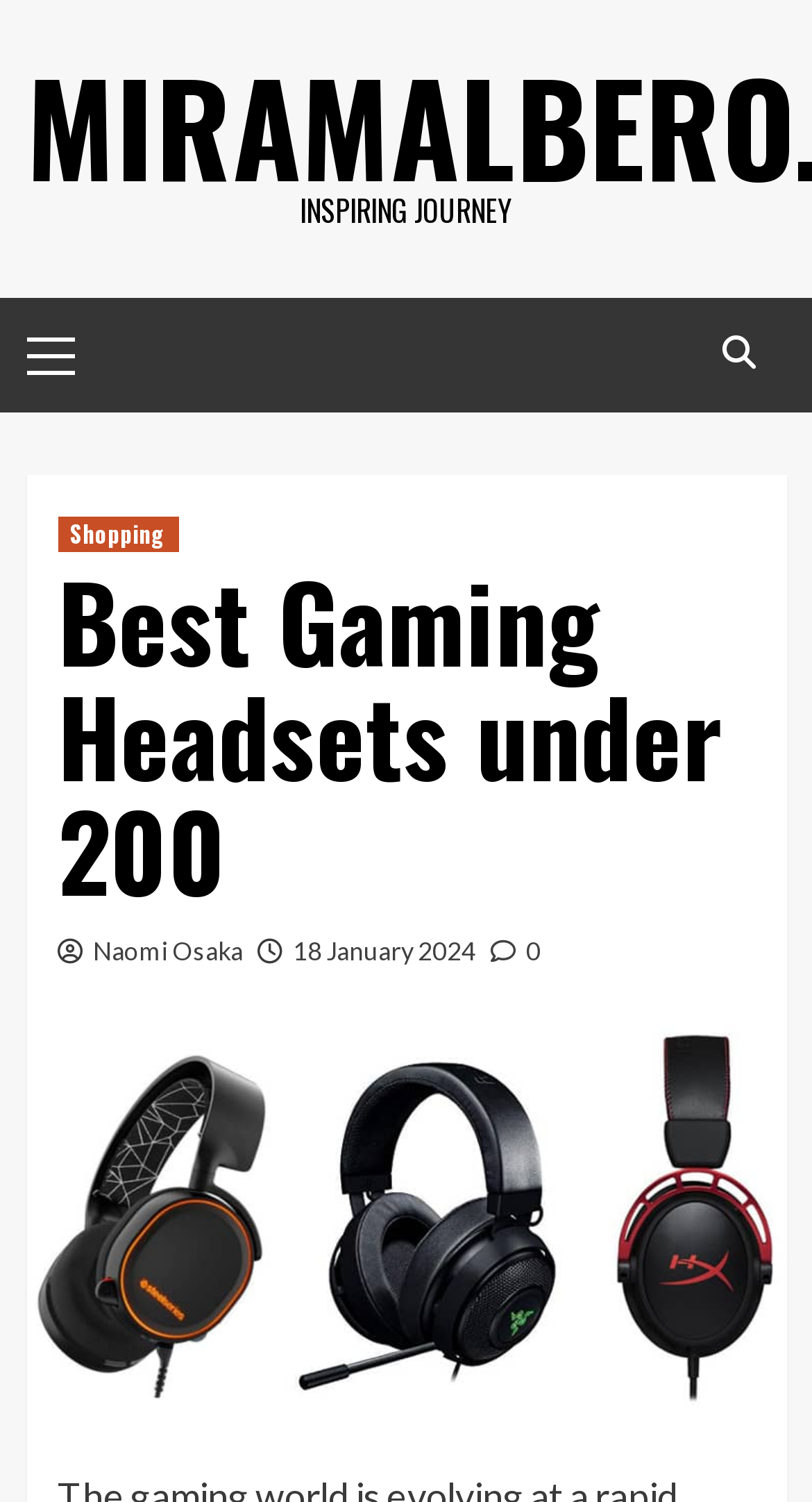Create a full and detailed caption for the entire webpage.

The webpage appears to be a blog post or article about gaming headsets, specifically focusing on the best options under $200. At the top of the page, there is a header with the title "INSPIRING JOURNEY" in a prominent position. Below this, there is a primary menu with a label "Primary Menu" that takes up a small section on the left side of the page.

On the right side of the page, there is a search icon represented by a magnifying glass symbol. When clicked, it expands to reveal a header section with several links, including "Shopping", the main title "Best Gaming Headsets under 200", and a few other links to specific topics or articles, such as "Naomi Osaka" and a date "18 January 2024". There is also a link with a heart symbol and the text "0", possibly indicating a favorites or likes feature.

The main content of the page is likely an article or review about gaming headsets, as indicated by the presence of an image labeled "best pc headsets under 100" that takes up a significant portion of the page. The image is positioned below the header section and above the main article content.